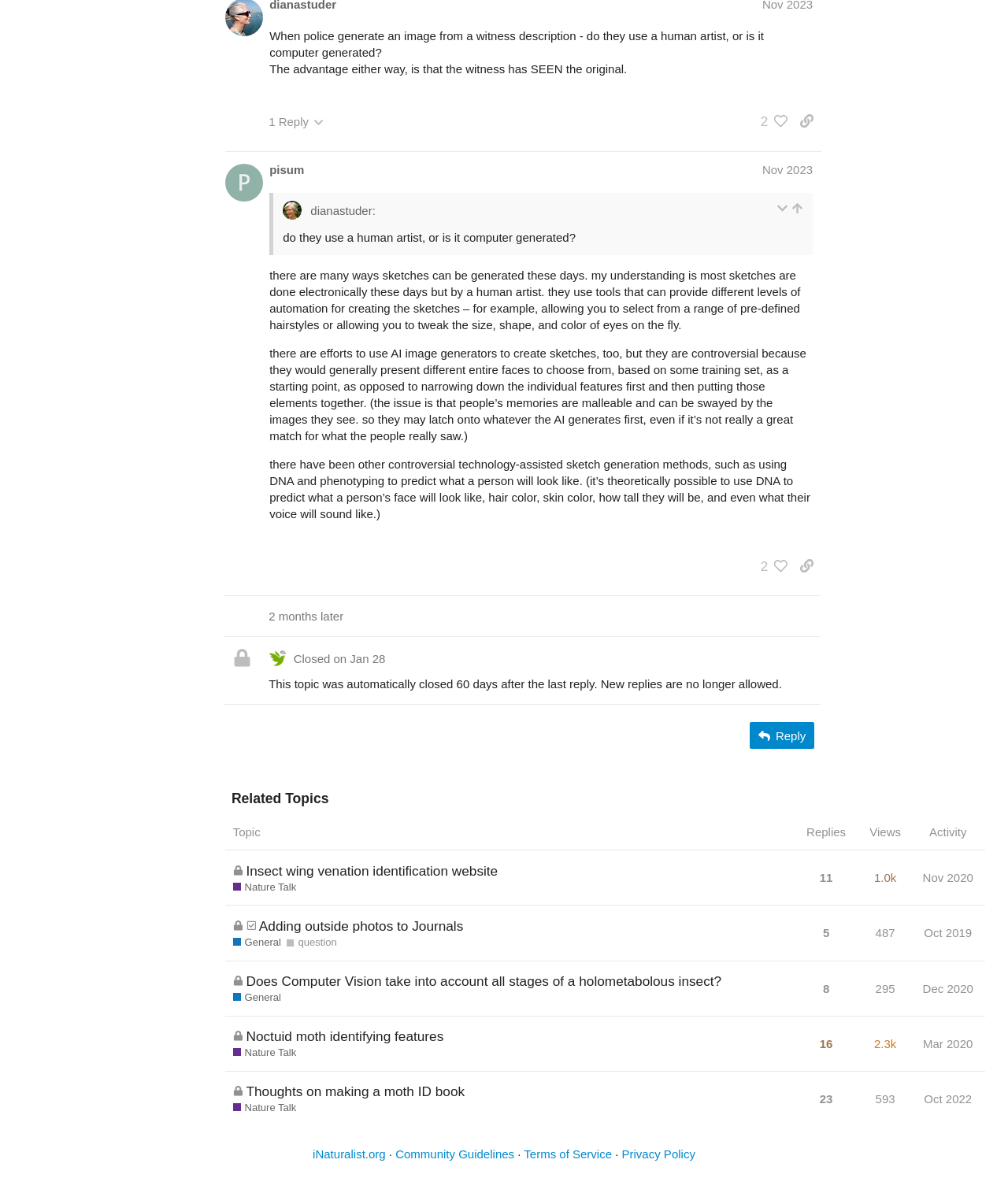Please provide the bounding box coordinates for the element that needs to be clicked to perform the following instruction: "Click to view replies". The coordinates should be given as four float numbers between 0 and 1, i.e., [left, top, right, bottom].

[0.259, 0.092, 0.329, 0.115]